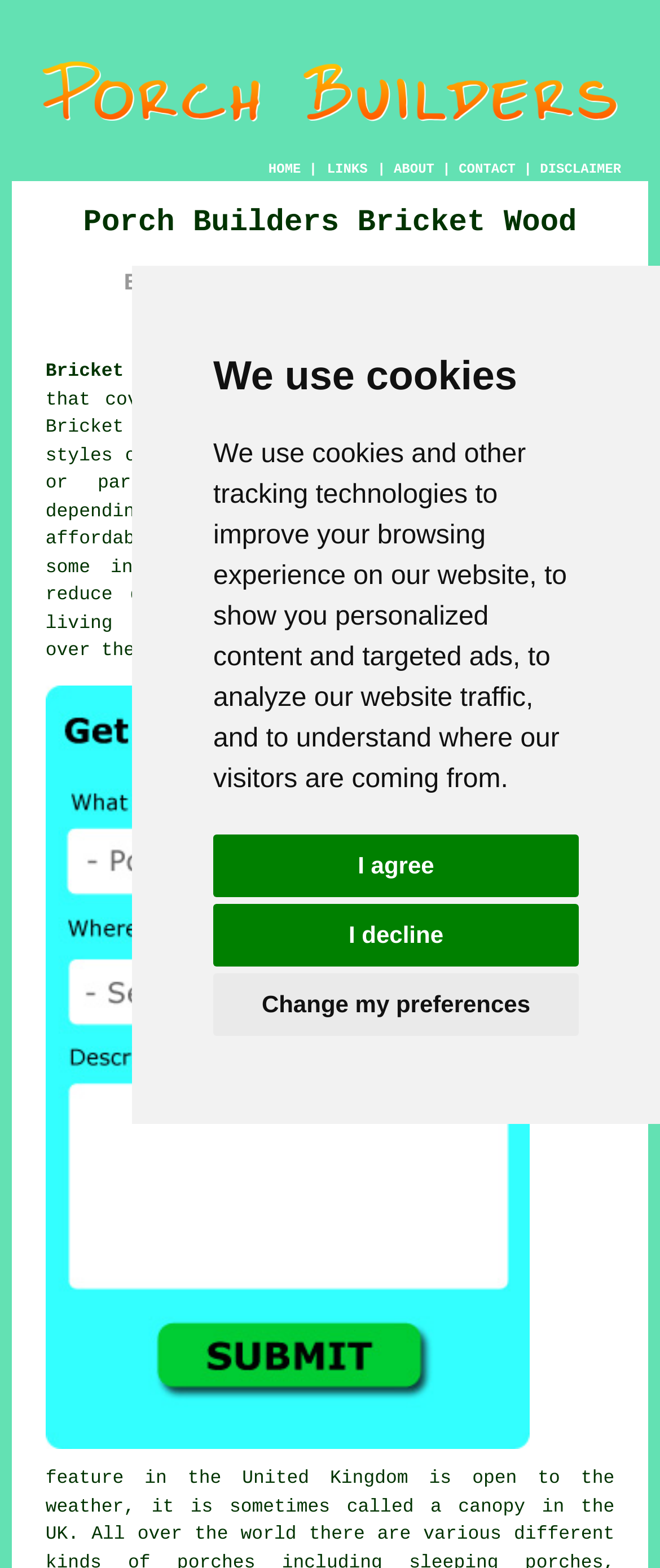Please determine and provide the text content of the webpage's heading.

Porch Builders Bricket Wood